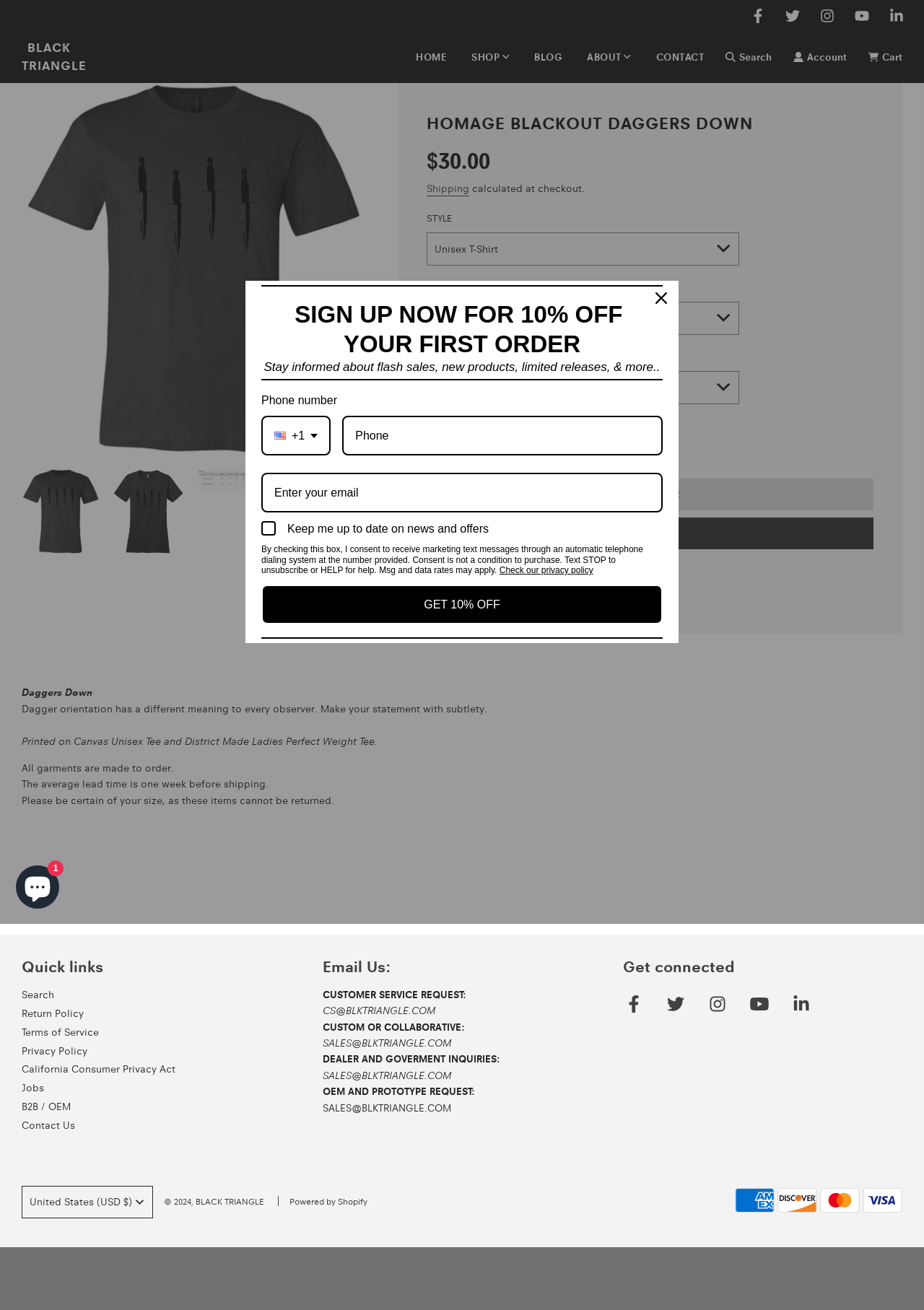Refer to the image and provide an in-depth answer to the question:
What is the average lead time before shipping?

I found the answer by looking at the description of the product which mentions 'The average lead time is one week before shipping', indicating that the average lead time before shipping is one week.